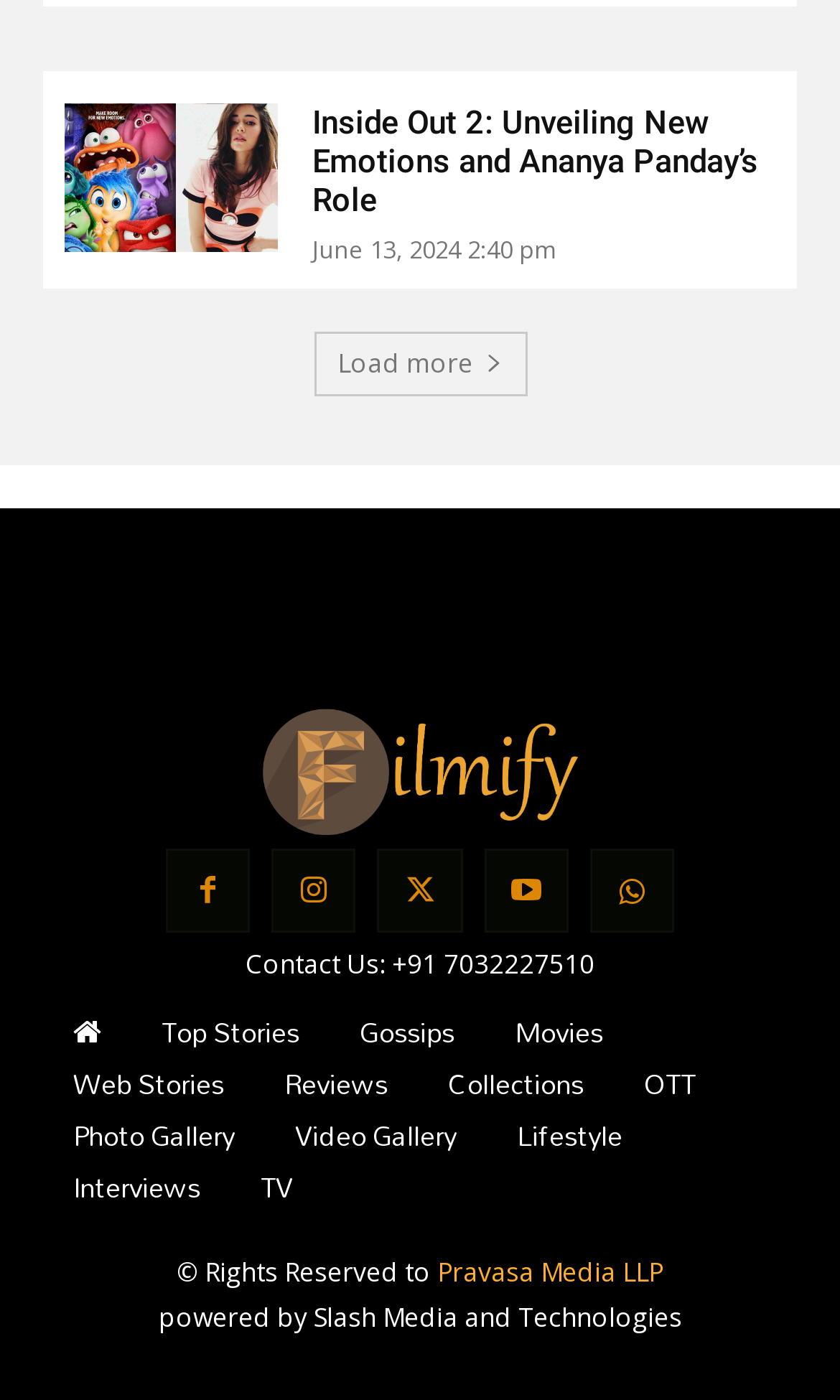Can you find the bounding box coordinates for the UI element given this description: "Video Gallery"? Provide the coordinates as four float numbers between 0 and 1: [left, top, right, bottom].

[0.315, 0.801, 0.579, 0.822]